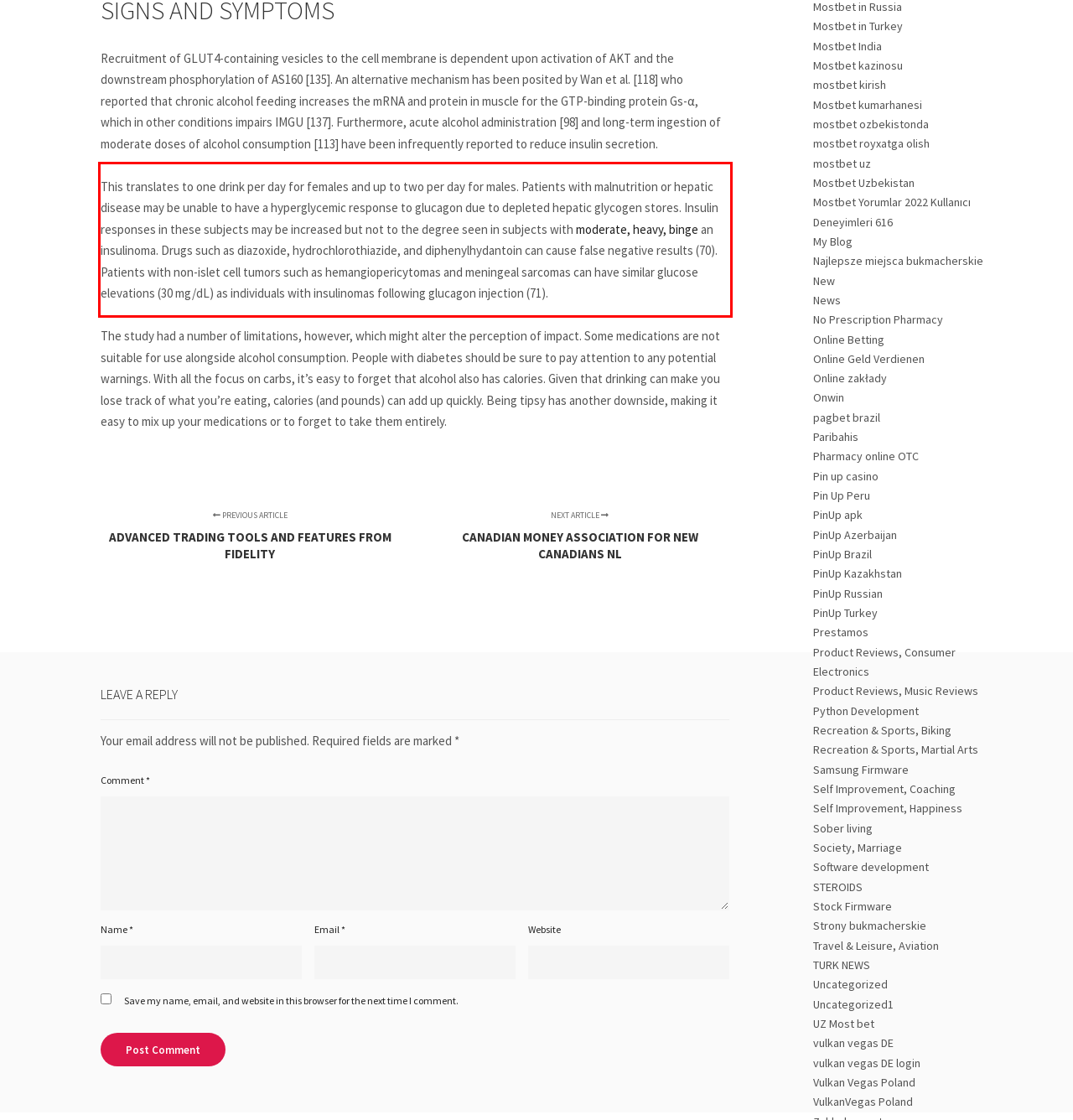Within the screenshot of the webpage, locate the red bounding box and use OCR to identify and provide the text content inside it.

This translates to one drink per day for females and up to two per day for males. Patients with malnutrition or hepatic disease may be unable to have a hyperglycemic response to glucagon due to depleted hepatic glycogen stores. Insulin responses in these subjects may be increased but not to the degree seen in subjects with moderate, heavy, binge an insulinoma. Drugs such as diazoxide, hydrochlorothiazide, and diphenylhydantoin can cause false negative results (70). Patients with non-islet cell tumors such as hemangiopericytomas and meningeal sarcomas can have similar glucose elevations (30 mg/dL) as individuals with insulinomas following glucagon injection (71).